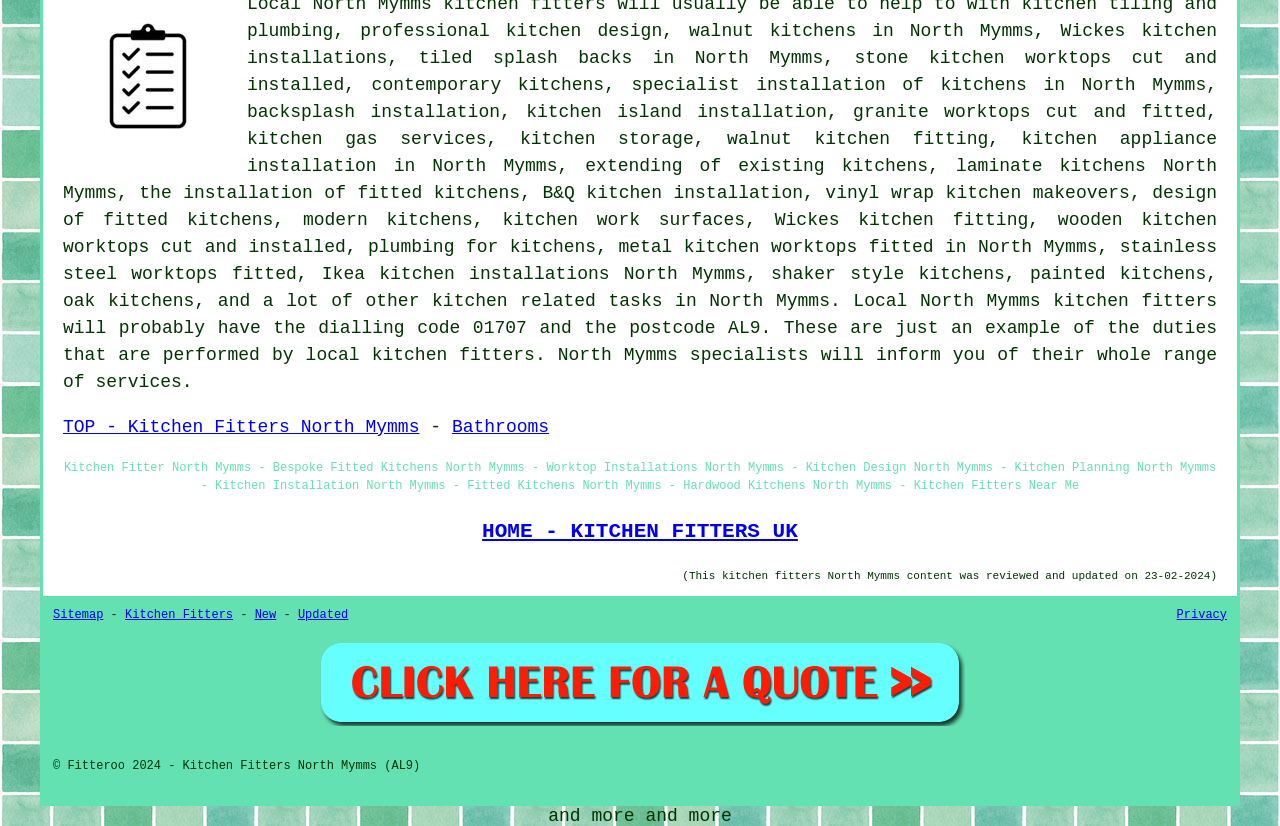Specify the bounding box coordinates for the region that must be clicked to perform the given instruction: "click on 'contemporary kitchens'".

[0.29, 0.09, 0.472, 0.114]